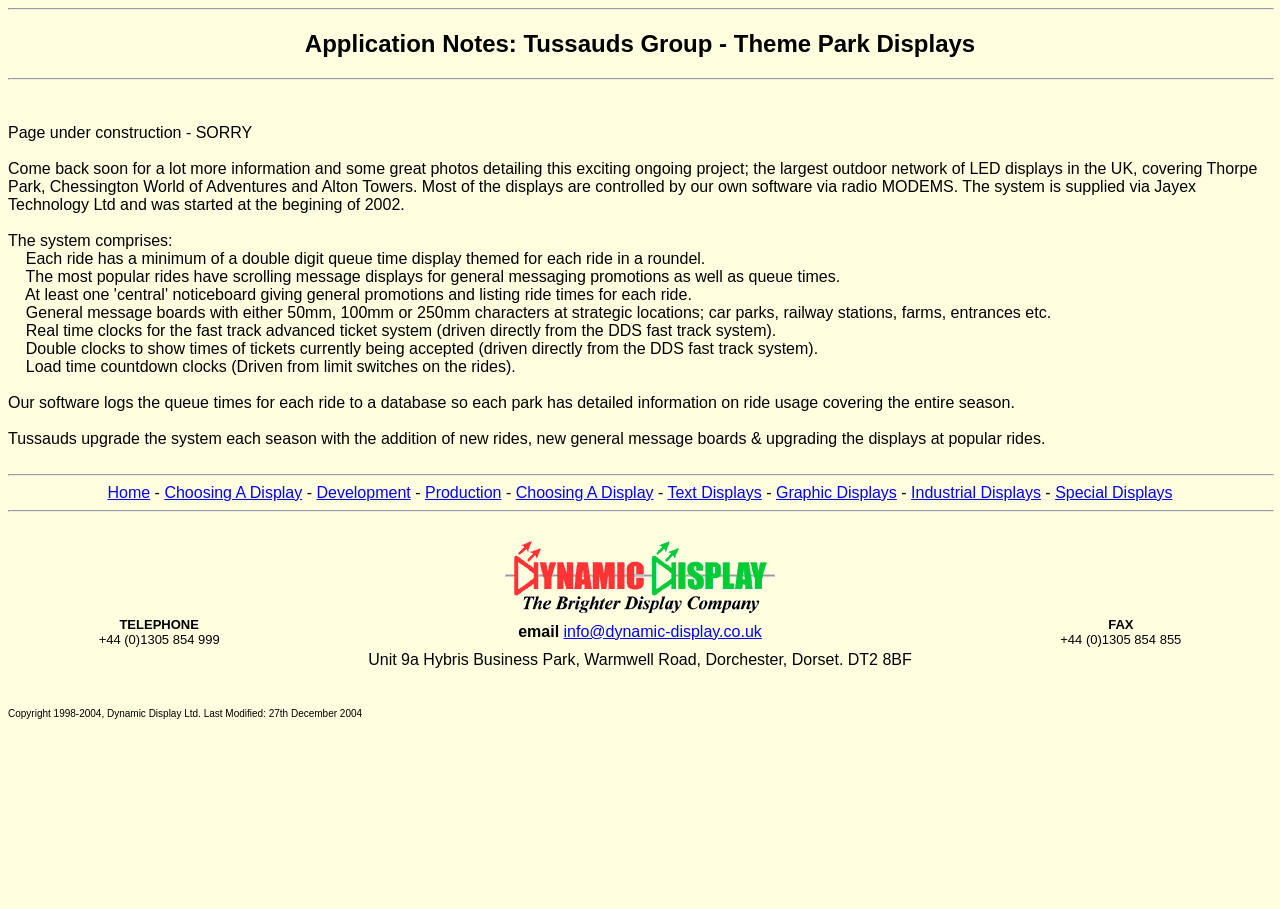What is the email address mentioned on the webpage?
Based on the image, give a one-word or short phrase answer.

info@dynamic-display.co.uk